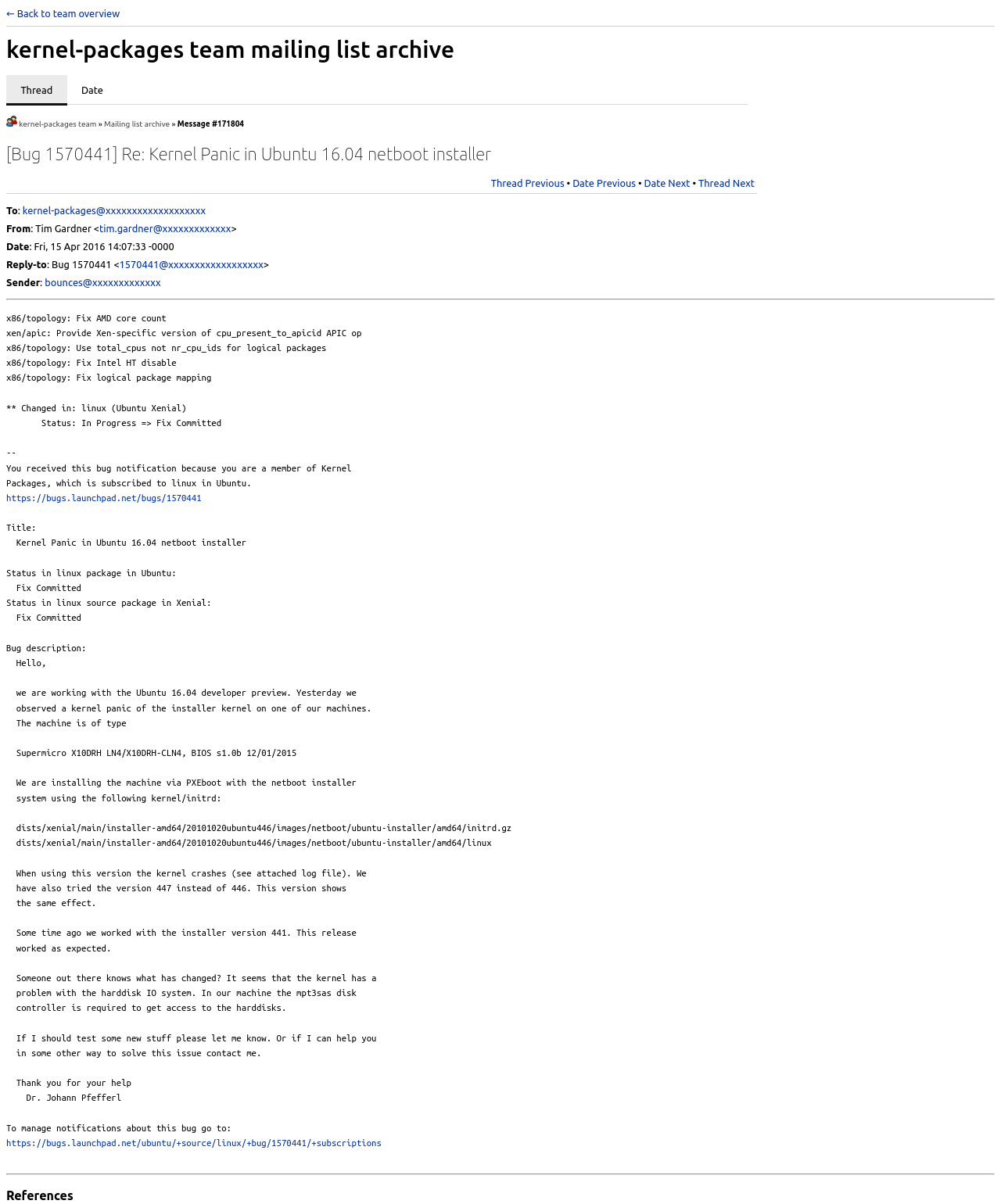Mark the bounding box of the element that matches the following description: "bounces@xxxxxxxxxxxxx".

[0.045, 0.23, 0.161, 0.239]